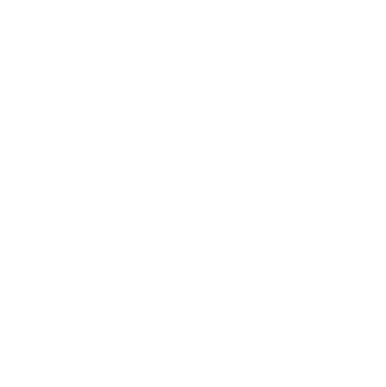What is the price of the rakhi?
From the details in the image, provide a complete and detailed answer to the question.

The caption explicitly states that the product is priced at ₹249, which is the cost of the Royal Blue Krishna Rakhi.